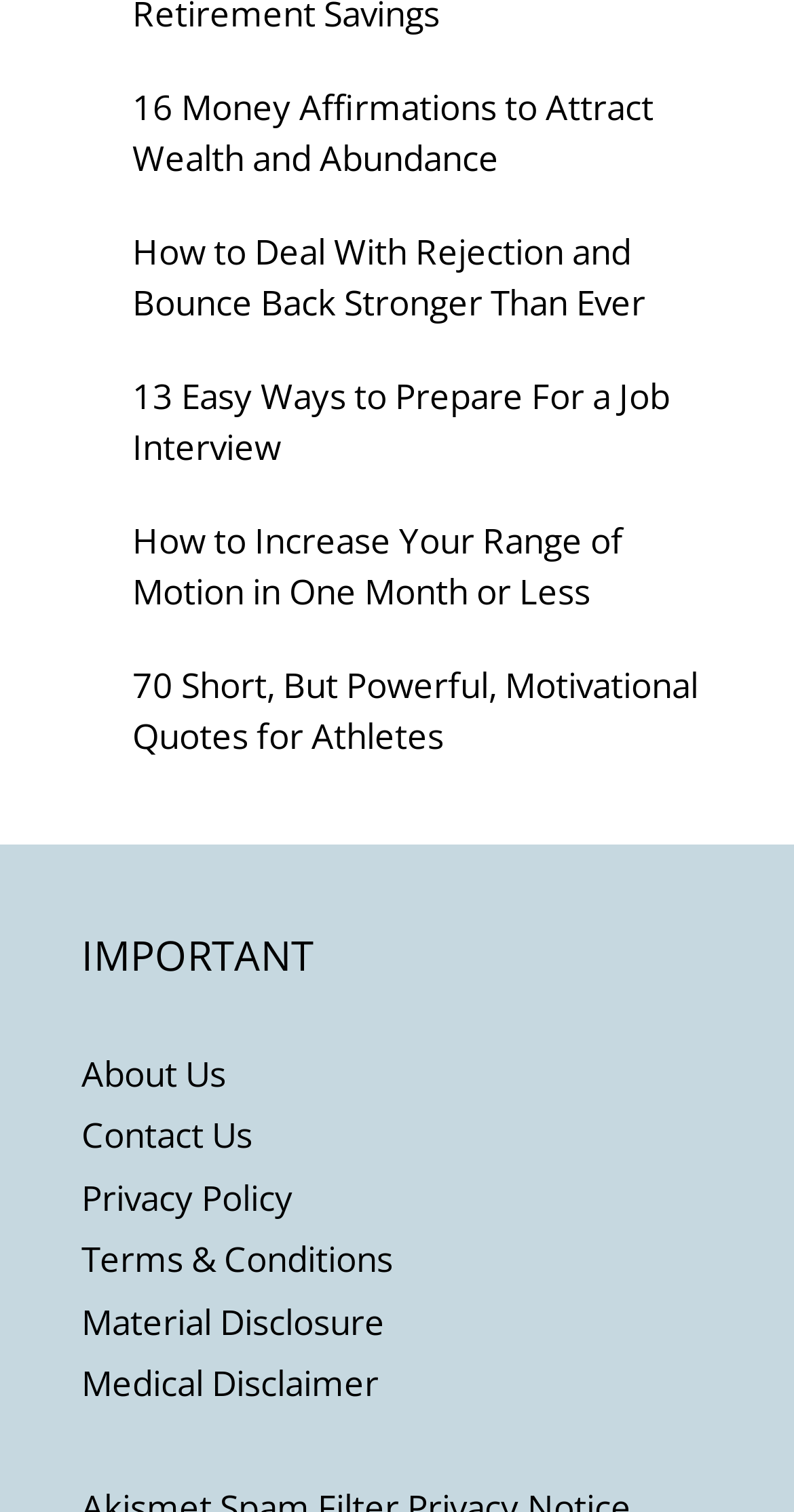What is the last link in the footer section?
Give a thorough and detailed response to the question.

I looked at the footer section and found the links 'About Us', 'Contact Us', 'Privacy Policy', 'Terms & Conditions', 'Material Disclosure', and 'Medical Disclaimer'. The last link in the footer section is 'Medical Disclaimer'.